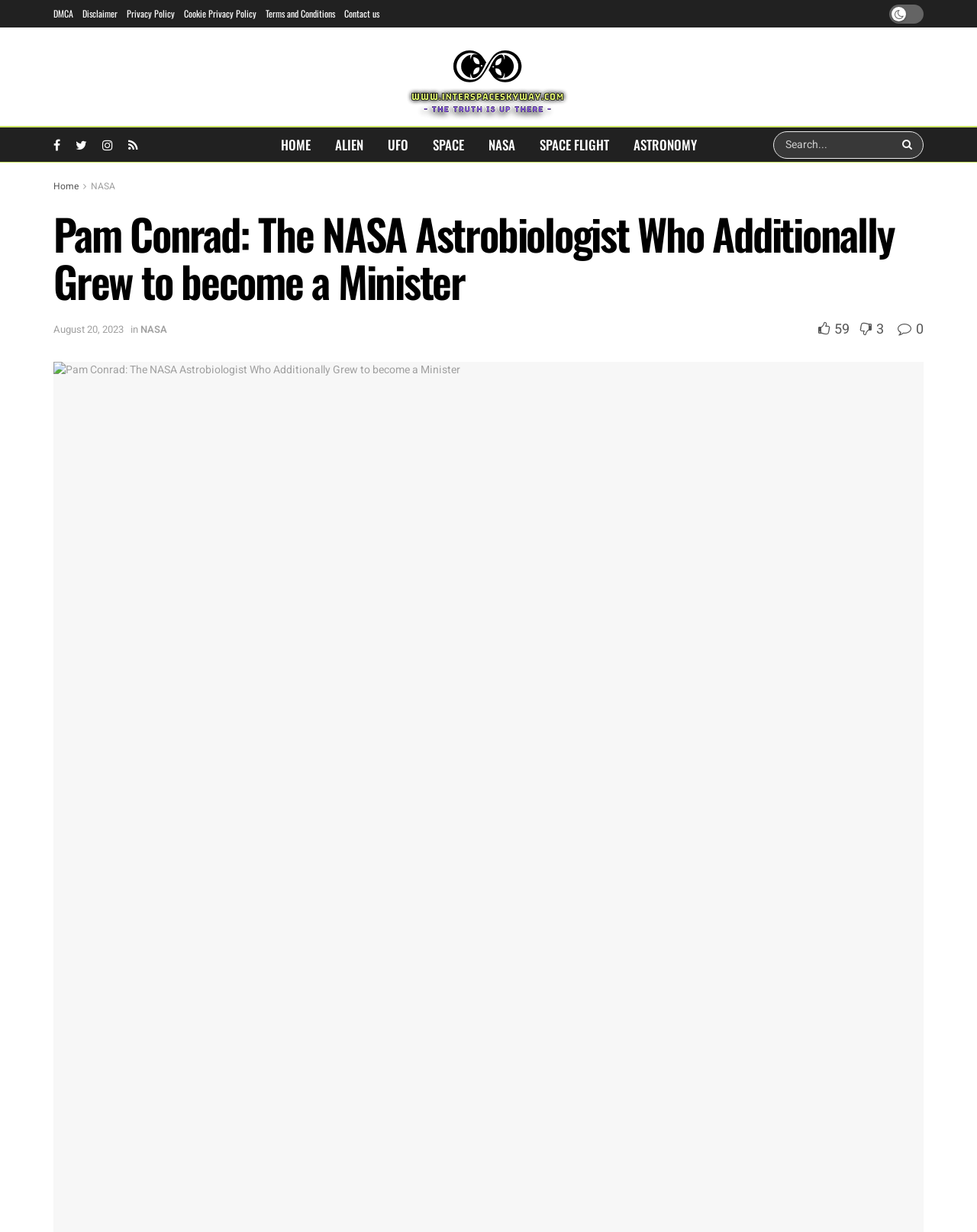Please specify the bounding box coordinates of the area that should be clicked to accomplish the following instruction: "View the August 20, 2023 news". The coordinates should consist of four float numbers between 0 and 1, i.e., [left, top, right, bottom].

[0.055, 0.262, 0.127, 0.274]